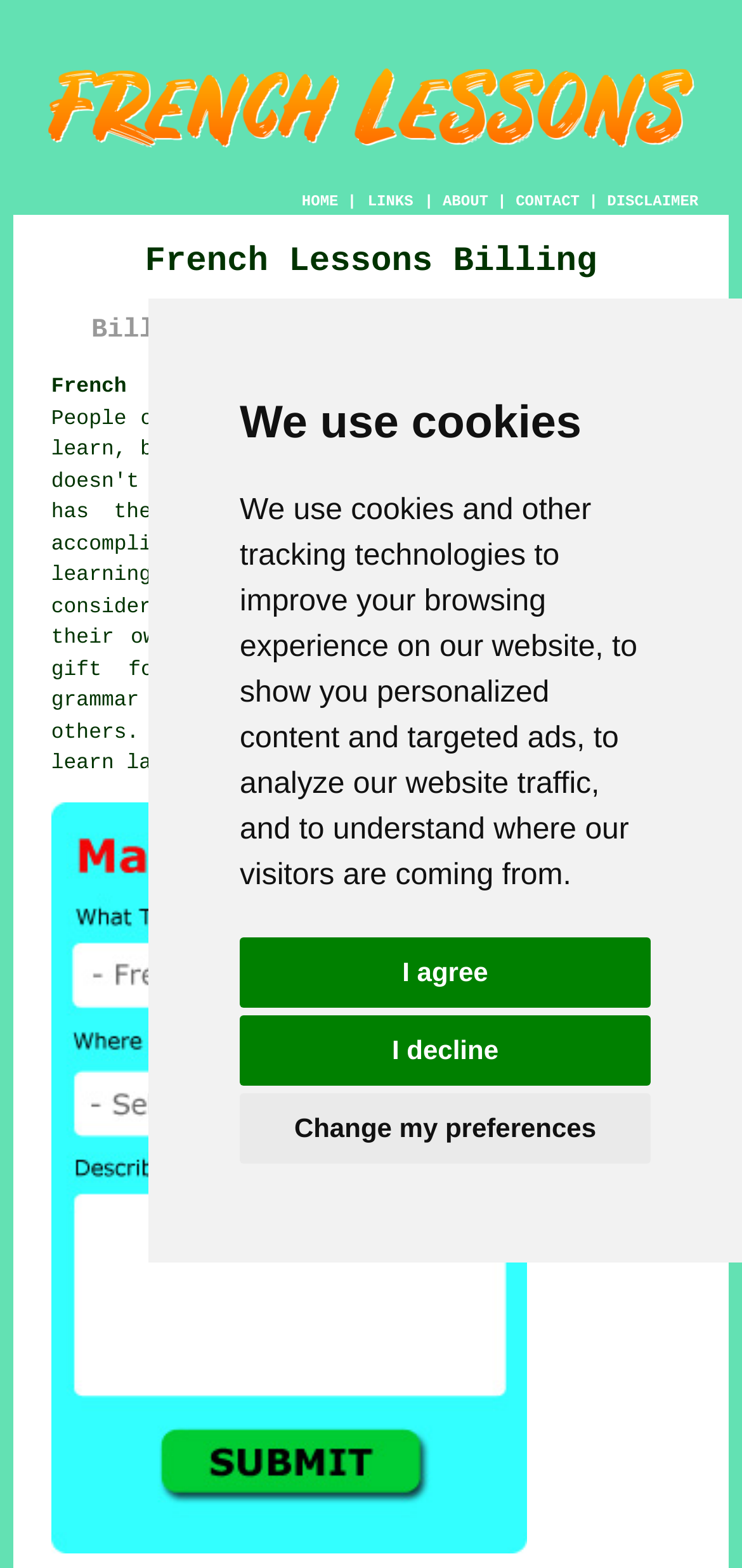Locate the bounding box coordinates of the clickable region to complete the following instruction: "click ABOUT."

[0.597, 0.123, 0.658, 0.134]